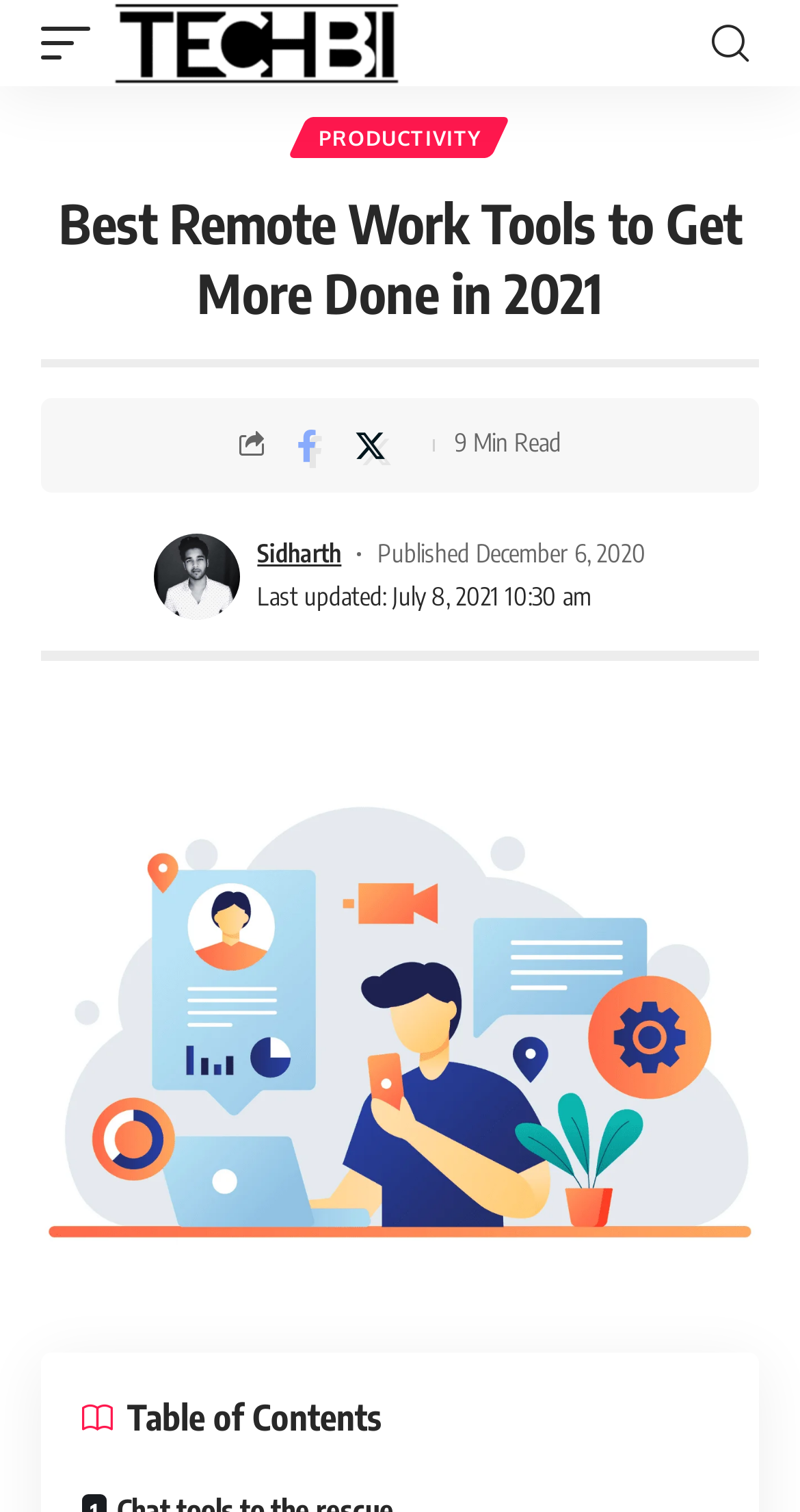What is the category of the article?
Based on the visual content, answer with a single word or a brief phrase.

PRODUCTIVITY